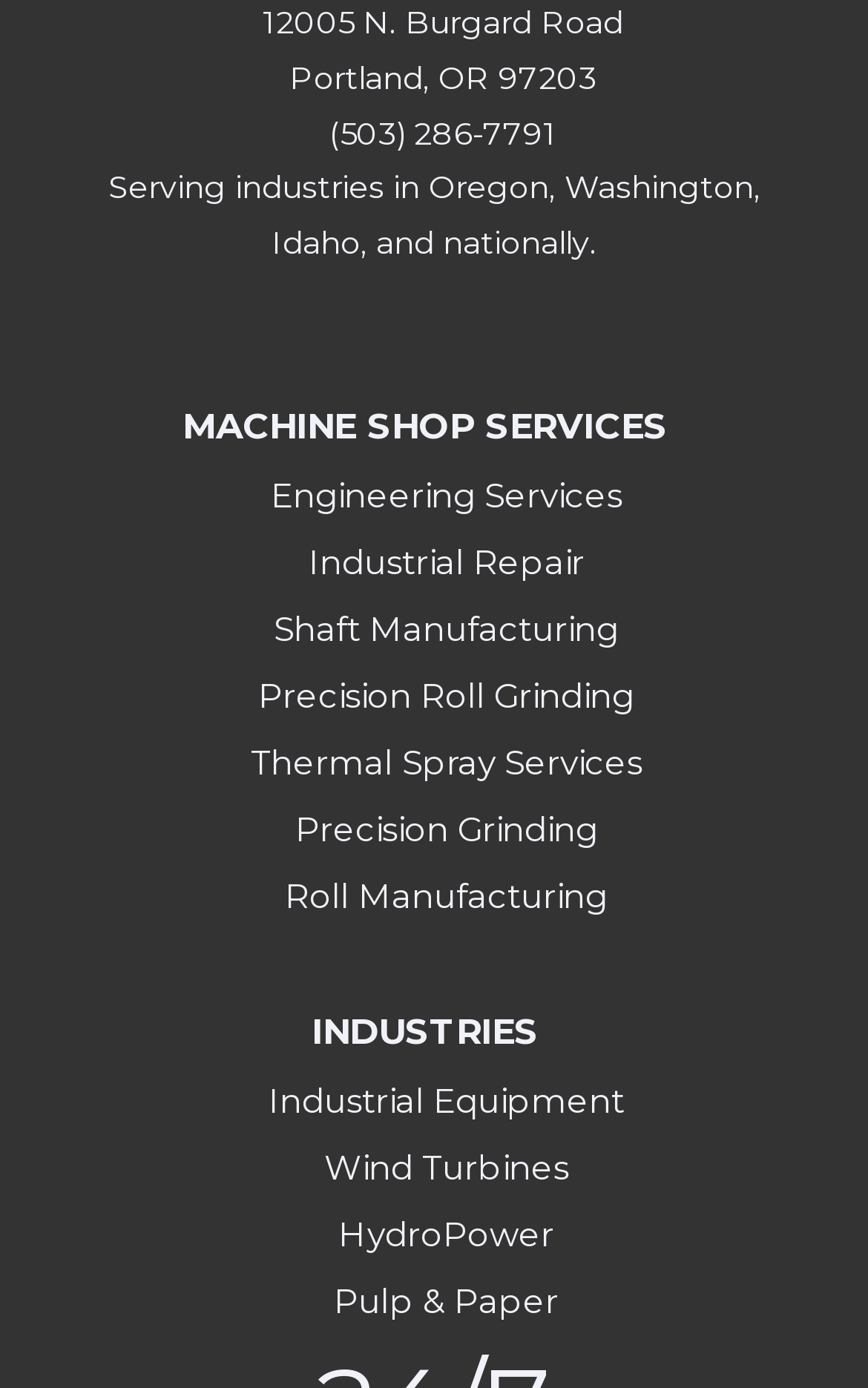Could you provide the bounding box coordinates for the portion of the screen to click to complete this instruction: "Browse the 'Arts & Entertainment' section"?

None